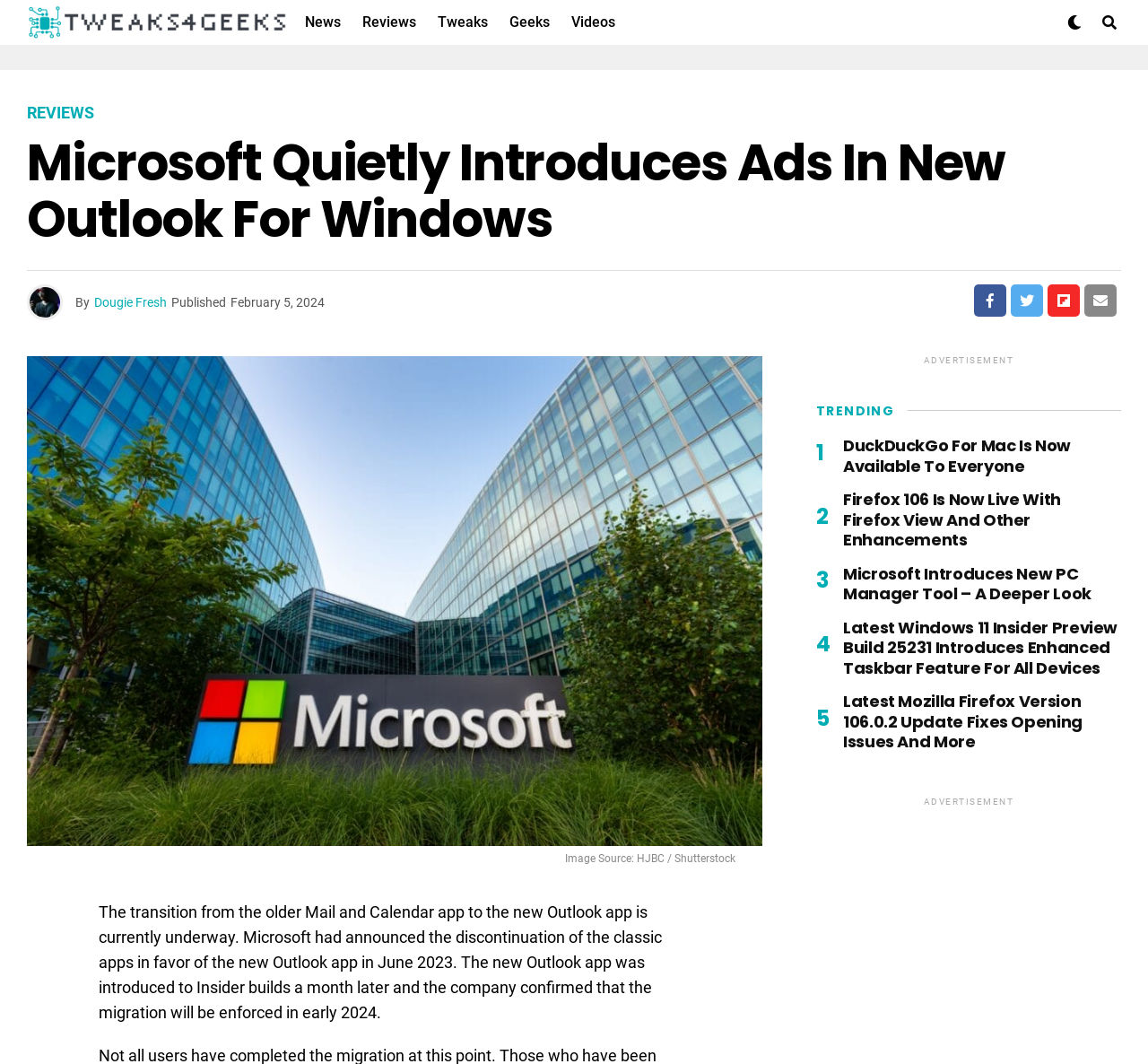Please locate the bounding box coordinates of the region I need to click to follow this instruction: "Click on the 'Reviews' link".

[0.308, 0.0, 0.37, 0.042]